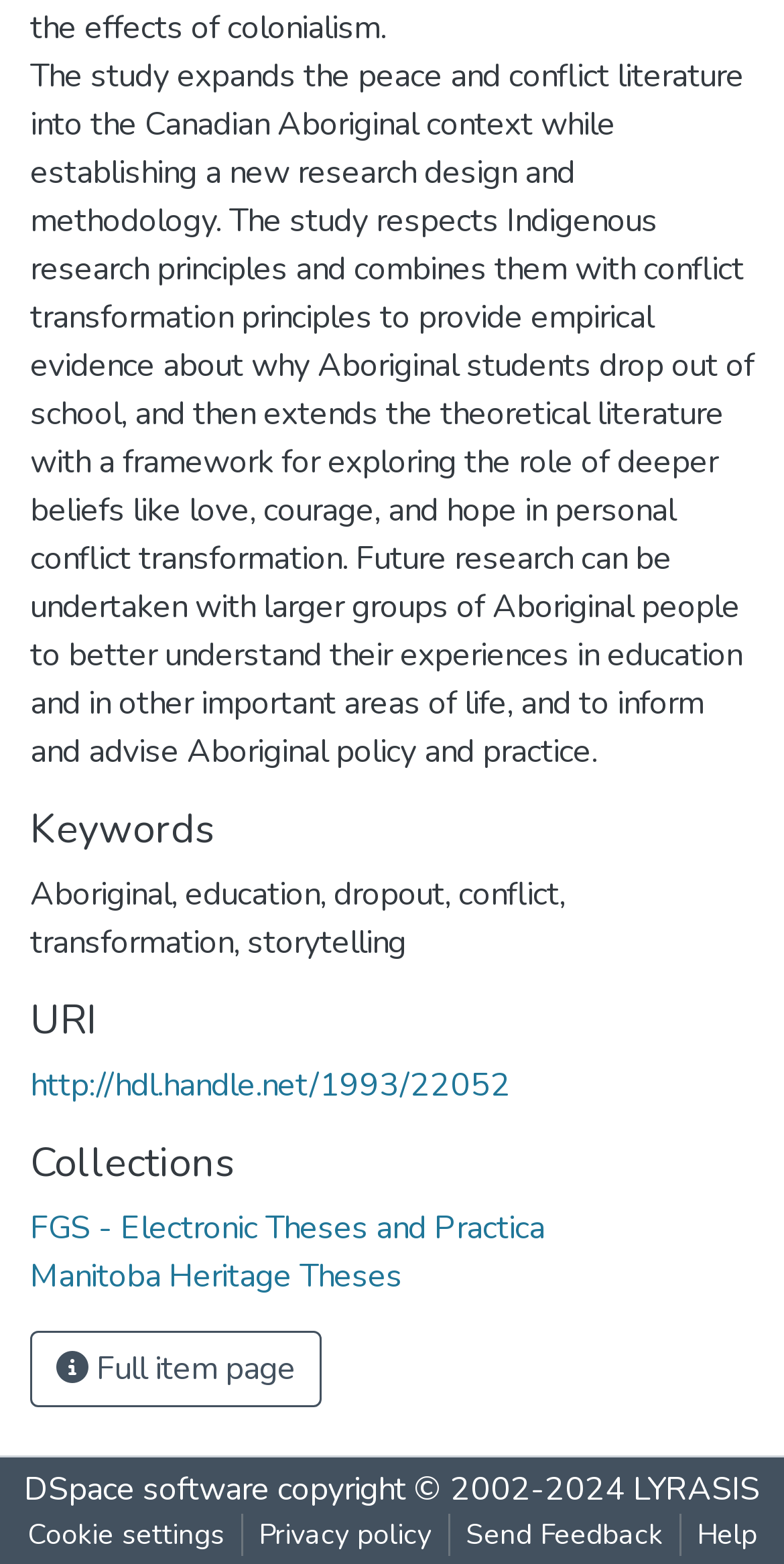Find and indicate the bounding box coordinates of the region you should select to follow the given instruction: "Skip to main content".

None